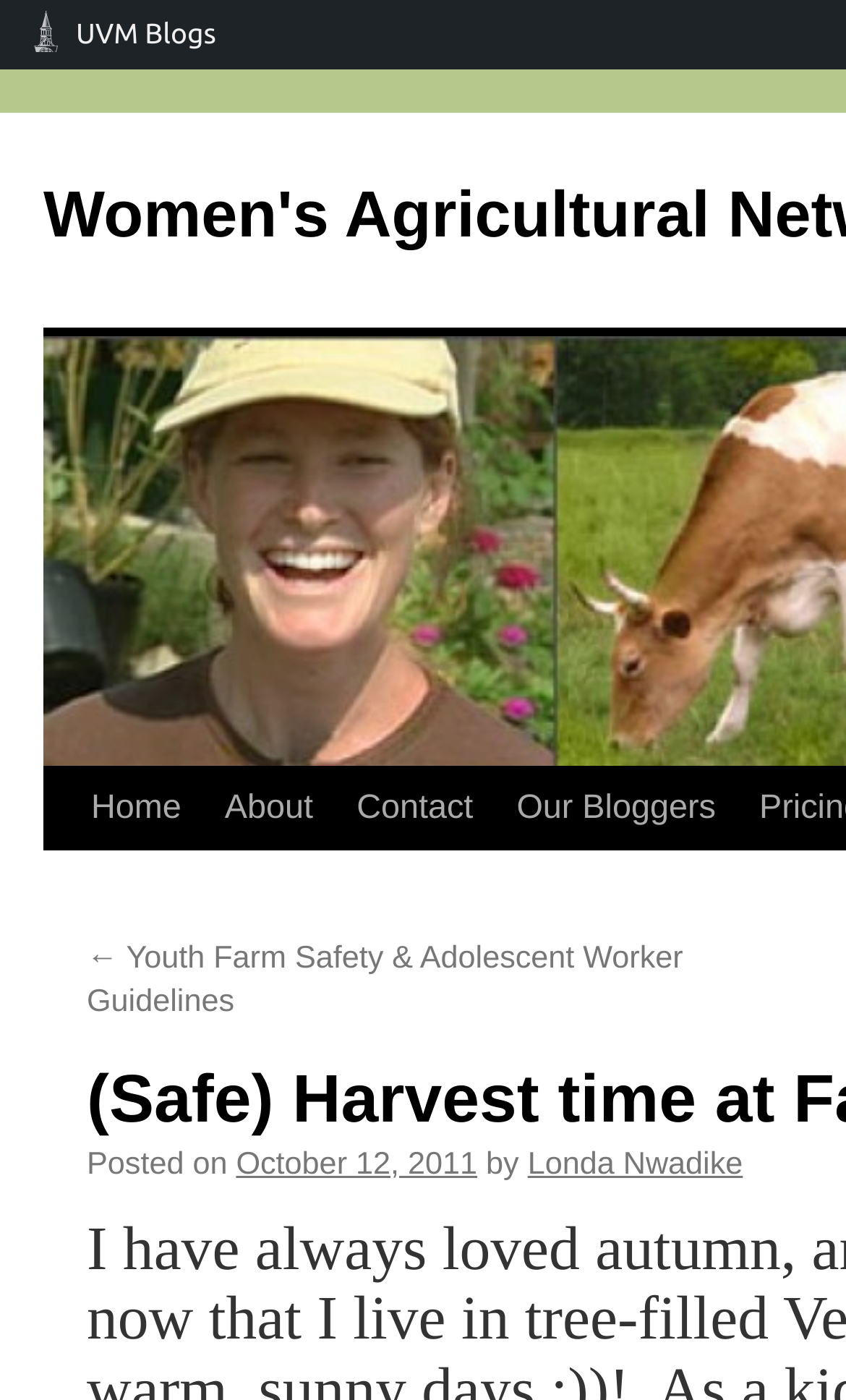Using the provided description About, find the bounding box coordinates for the UI element. Provide the coordinates in (top-left x, top-left y, bottom-right x, bottom-right y) format, ensuring all values are between 0 and 1.

[0.24, 0.549, 0.396, 0.607]